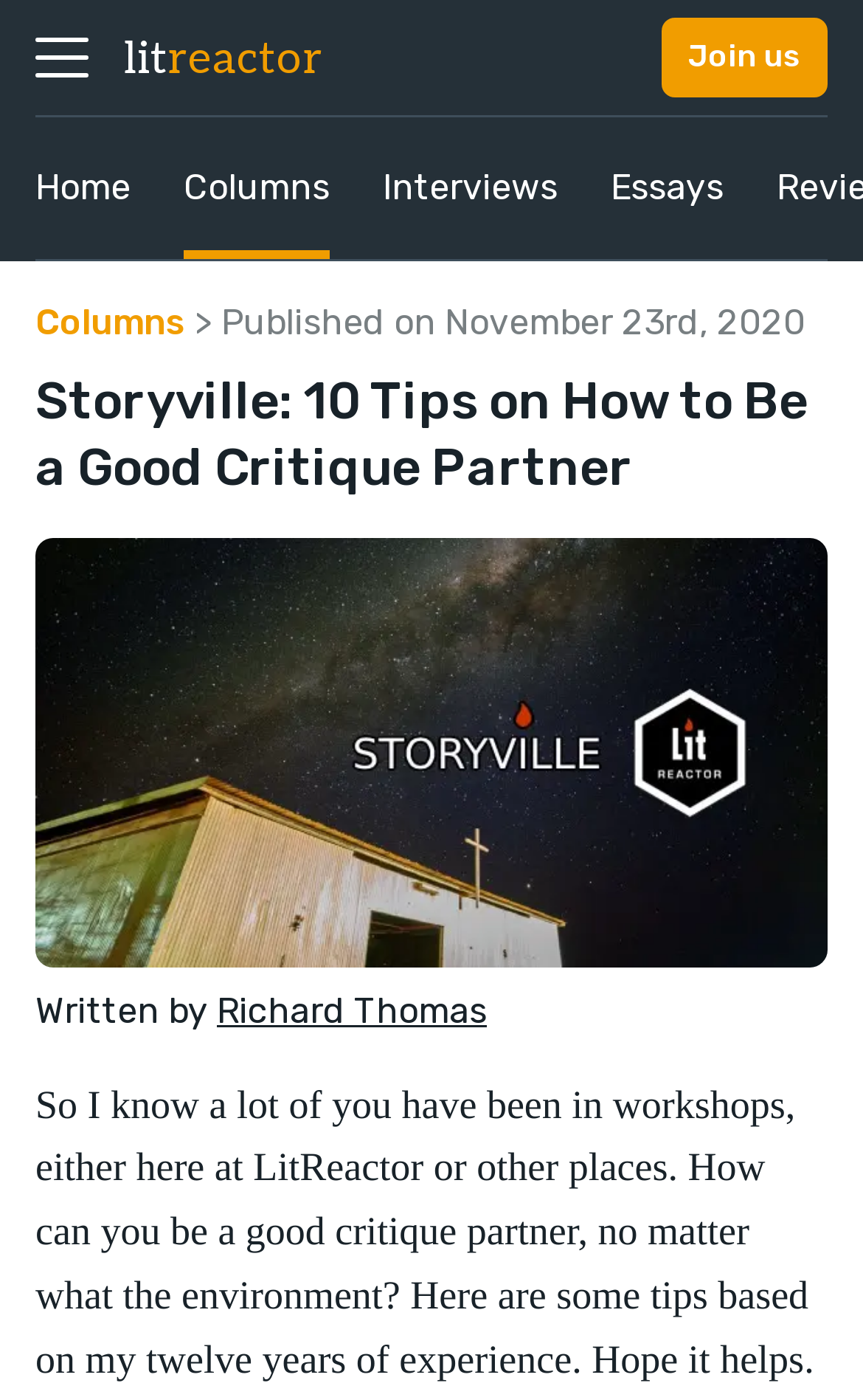Construct a thorough caption encompassing all aspects of the webpage.

The webpage is about an article titled "Storyville: 10 Tips on How to Be a Good Critique Partner" on the LitReactor website. At the top left corner, there is a small image. Next to it, there is a heading with the website's name, "litreactor", which is also a link. 

On the top right corner, there is a button labeled "Join us". Below the image and the website's name, there is a navigation menu with four links: "Home", "Columns", "Interviews", and "Essays", arranged from left to right.

The article's author, Richard Thomas, is credited below the navigation menu, with a link to his name. The article's publication date, November 23rd, 2020, is displayed next to the author's name.

The main content of the article is headed by a title, "Storyville: 10 Tips on How to Be a Good Critique Partner", which spans almost the entire width of the page. Below the title, there is a brief introduction to the article, which discusses the importance of being a good critique partner in workshops.